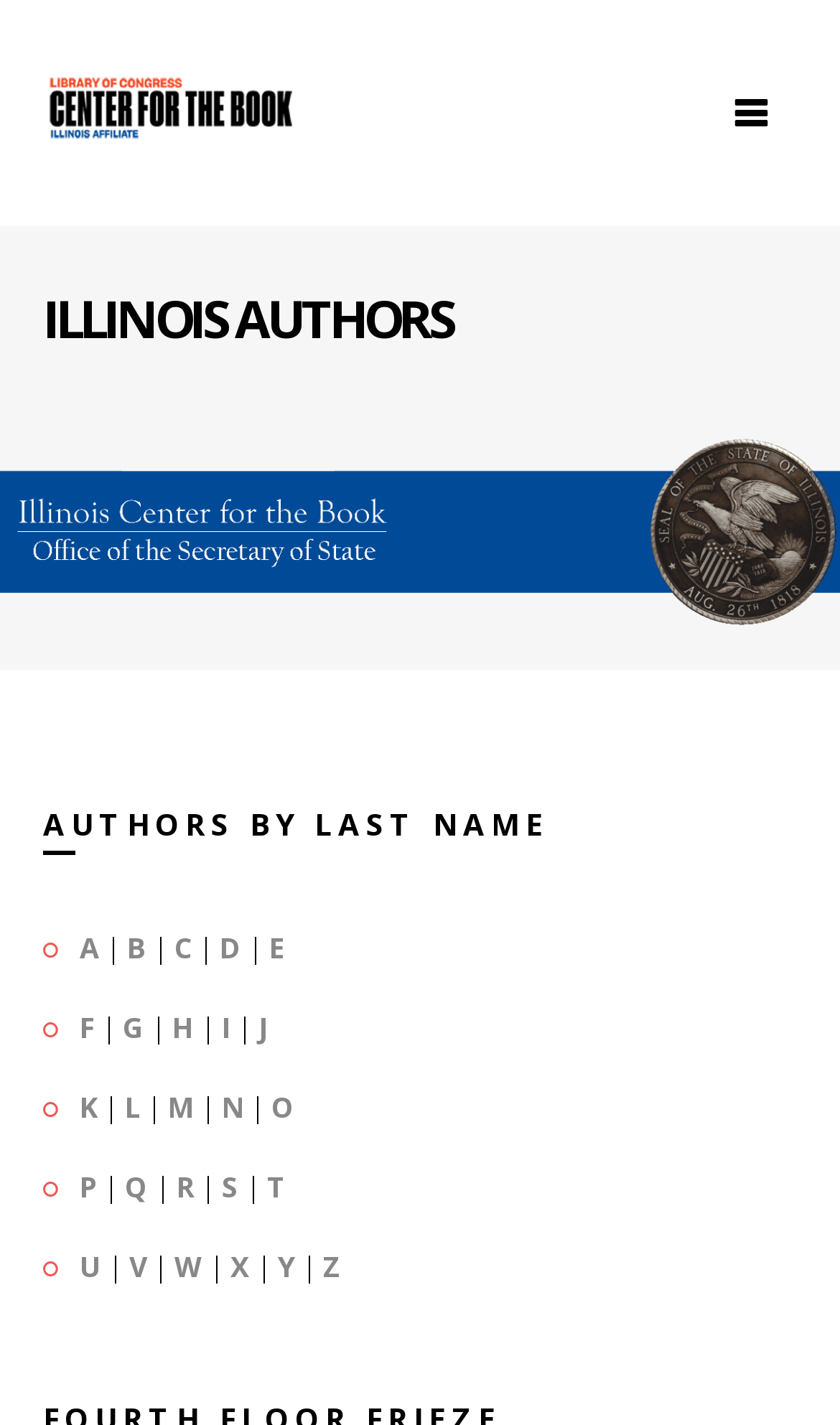Please reply with a single word or brief phrase to the question: 
How many authors are listed on this page?

26